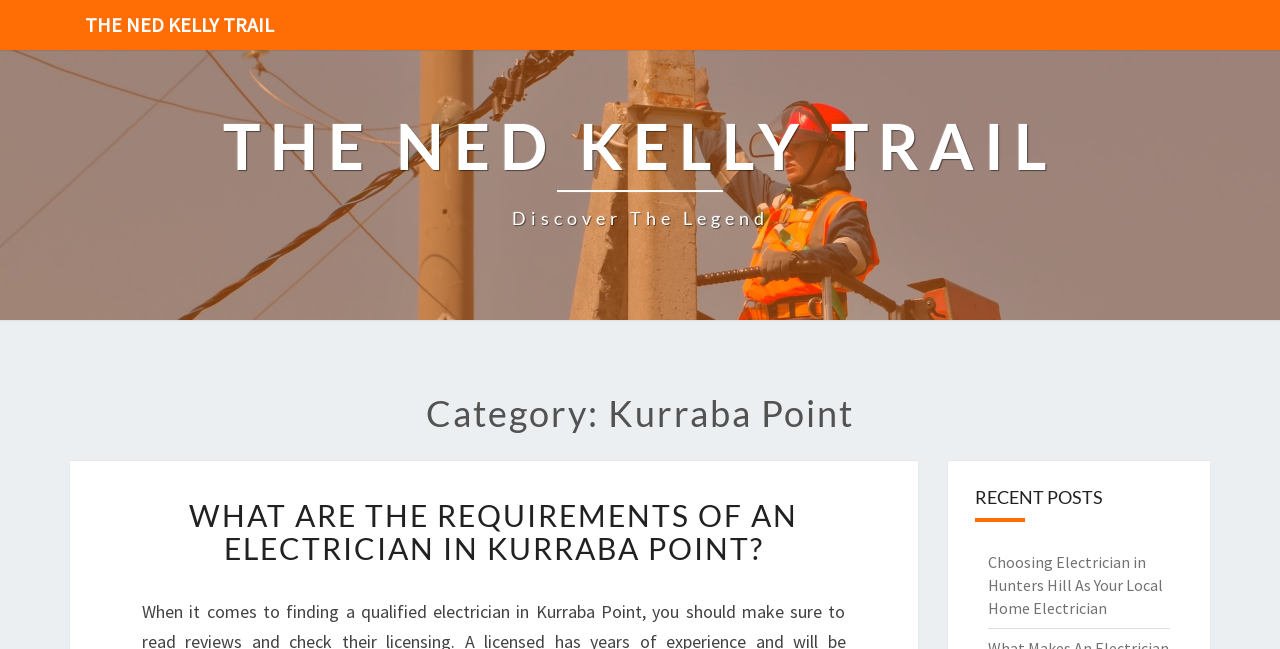Construct a comprehensive description capturing every detail on the webpage.

The webpage is about Kurraba Point, with a prominent link at the top left corner titled "THE NED KELLY TRAIL". Below this link, there is a larger link that takes up most of the width of the page, titled "THE NED KELLY TRAIL Discover The Legend". 

On the left side of the page, there is a category heading "Category: Kurraba Point", which contains a subheading "WHAT ARE THE REQUIREMENTS OF AN ELECTRICIAN IN KURRABA POINT?". This subheading is a link that takes the user to a related page. 

On the right side of the page, there is a heading "RECENT POSTS", followed by a link titled "Choosing Electrician in Hunters Hill As Your Local Home Electrician". This link is positioned near the bottom right corner of the page.